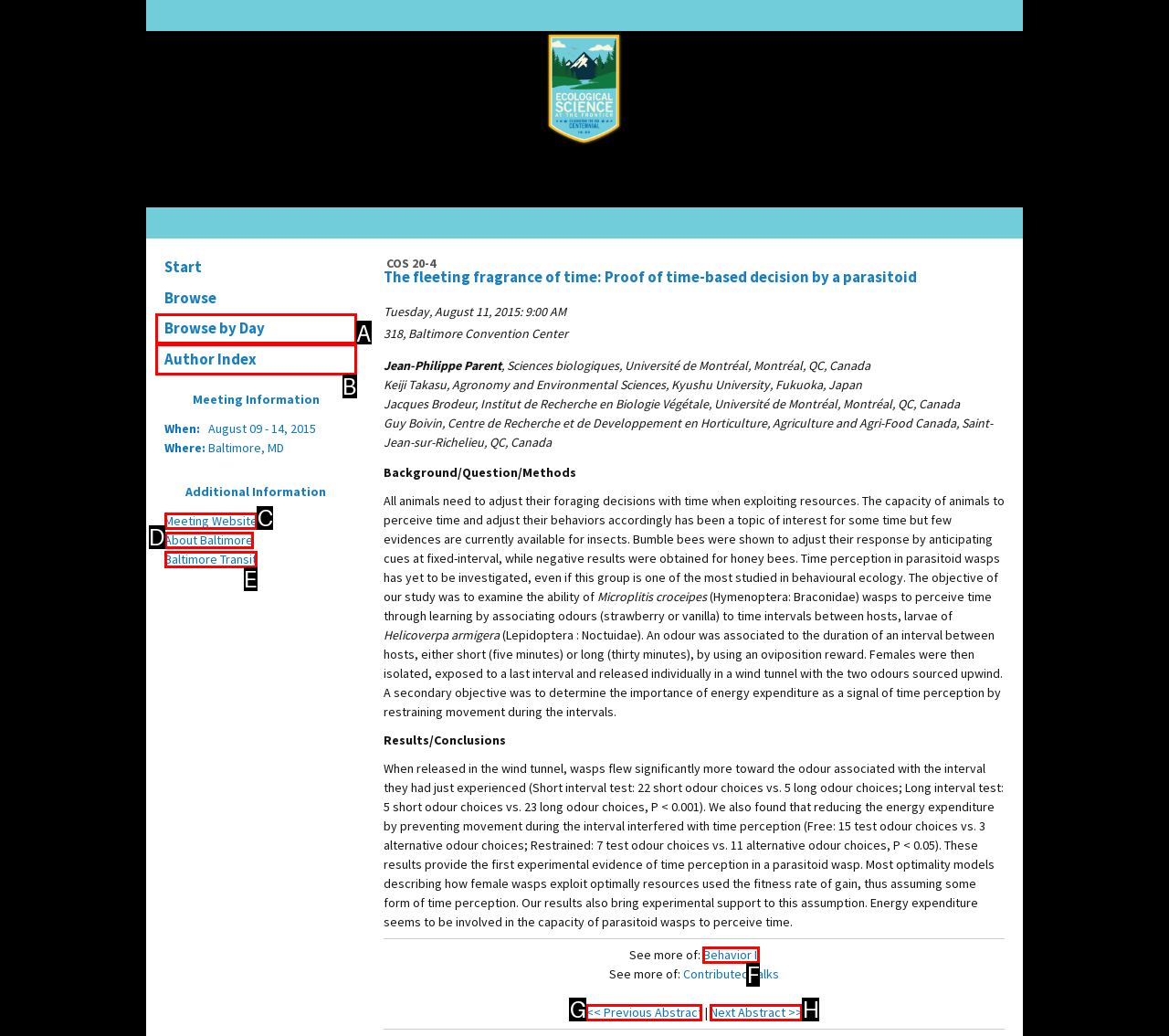Determine the letter of the element you should click to carry out the task: View the 'Meeting Website'
Answer with the letter from the given choices.

C